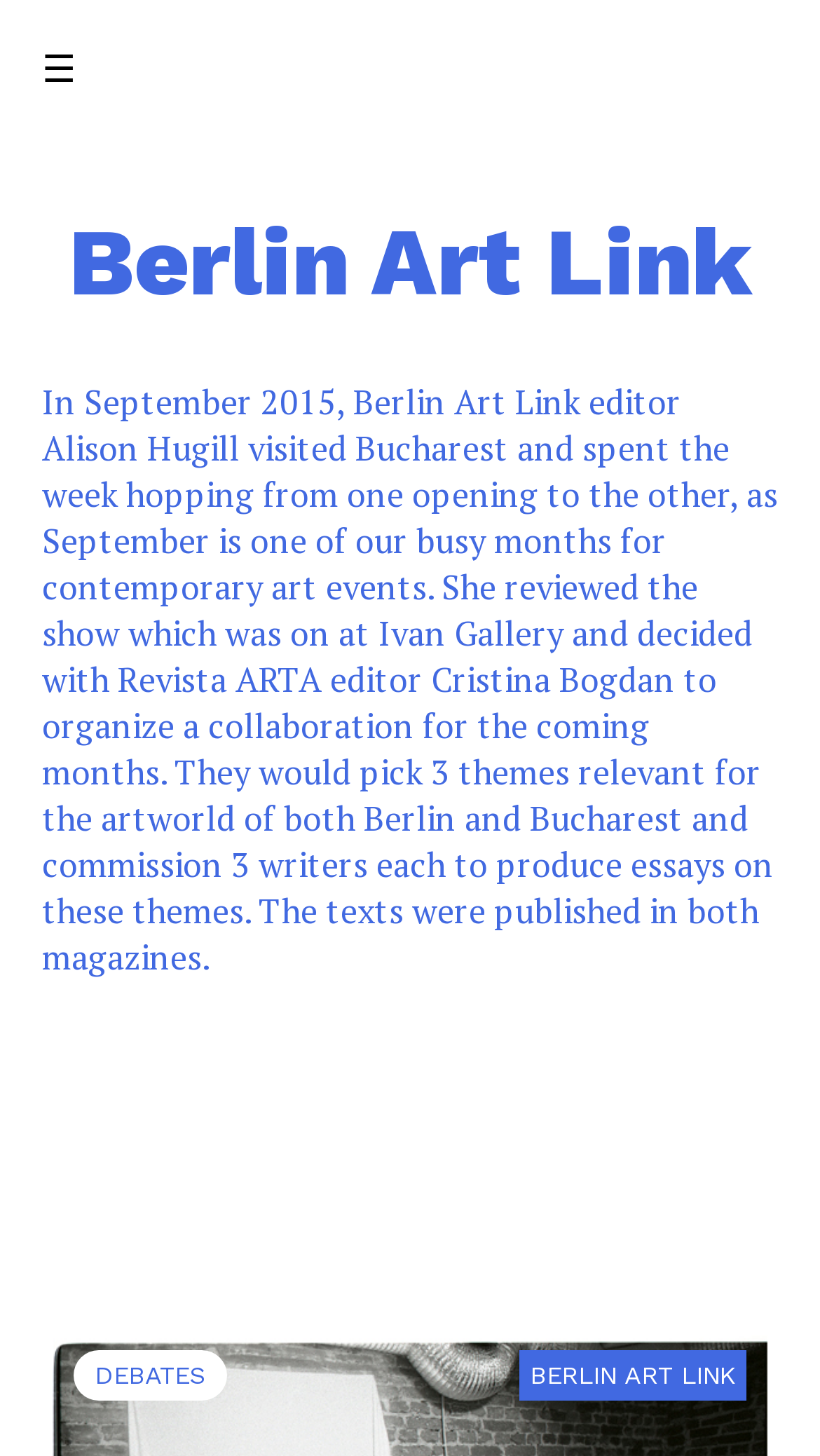What is the text of the webpage's headline?

Berlin Art Link